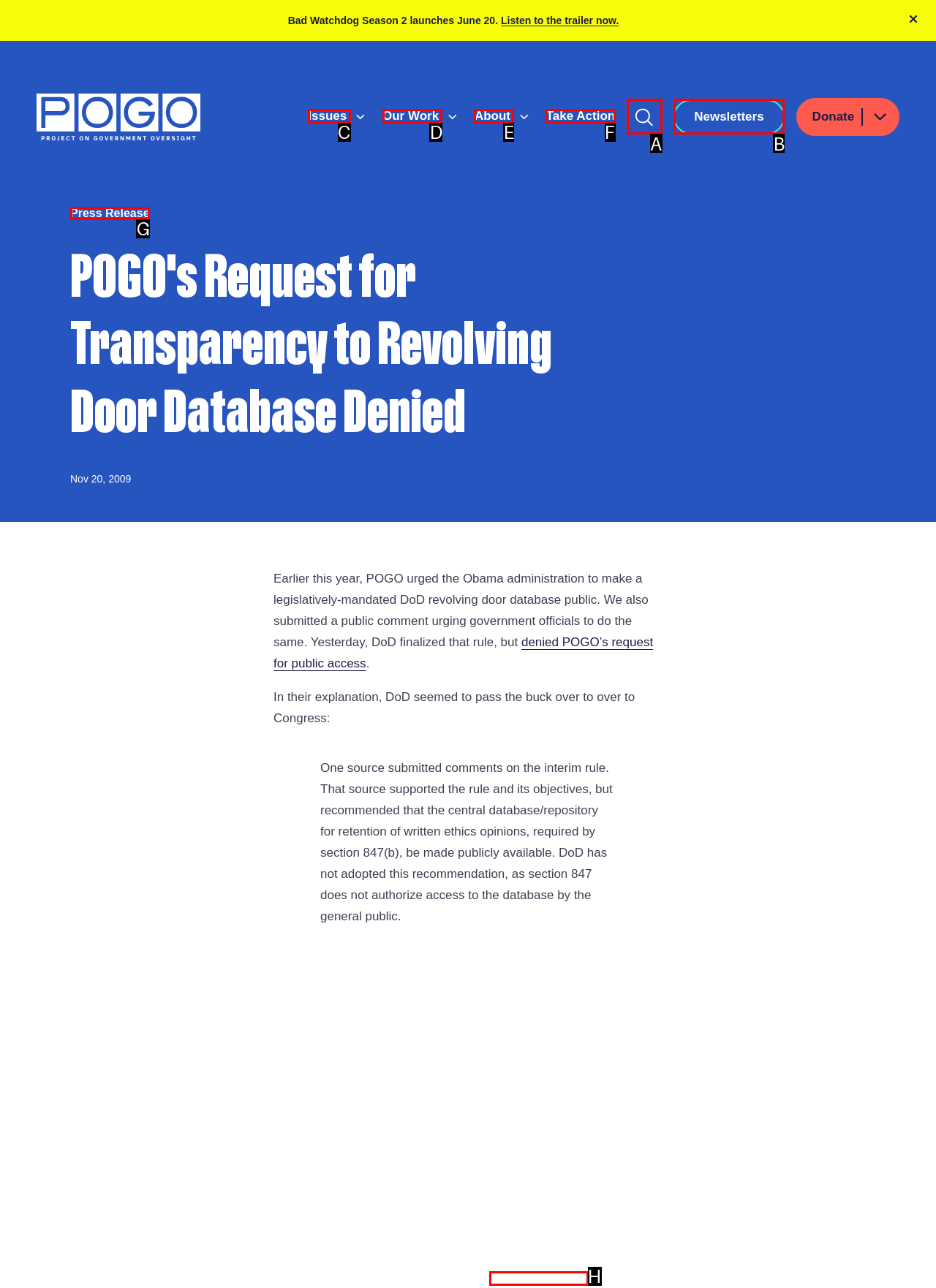Select the letter that corresponds to this element description: Press Release
Answer with the letter of the correct option directly.

G